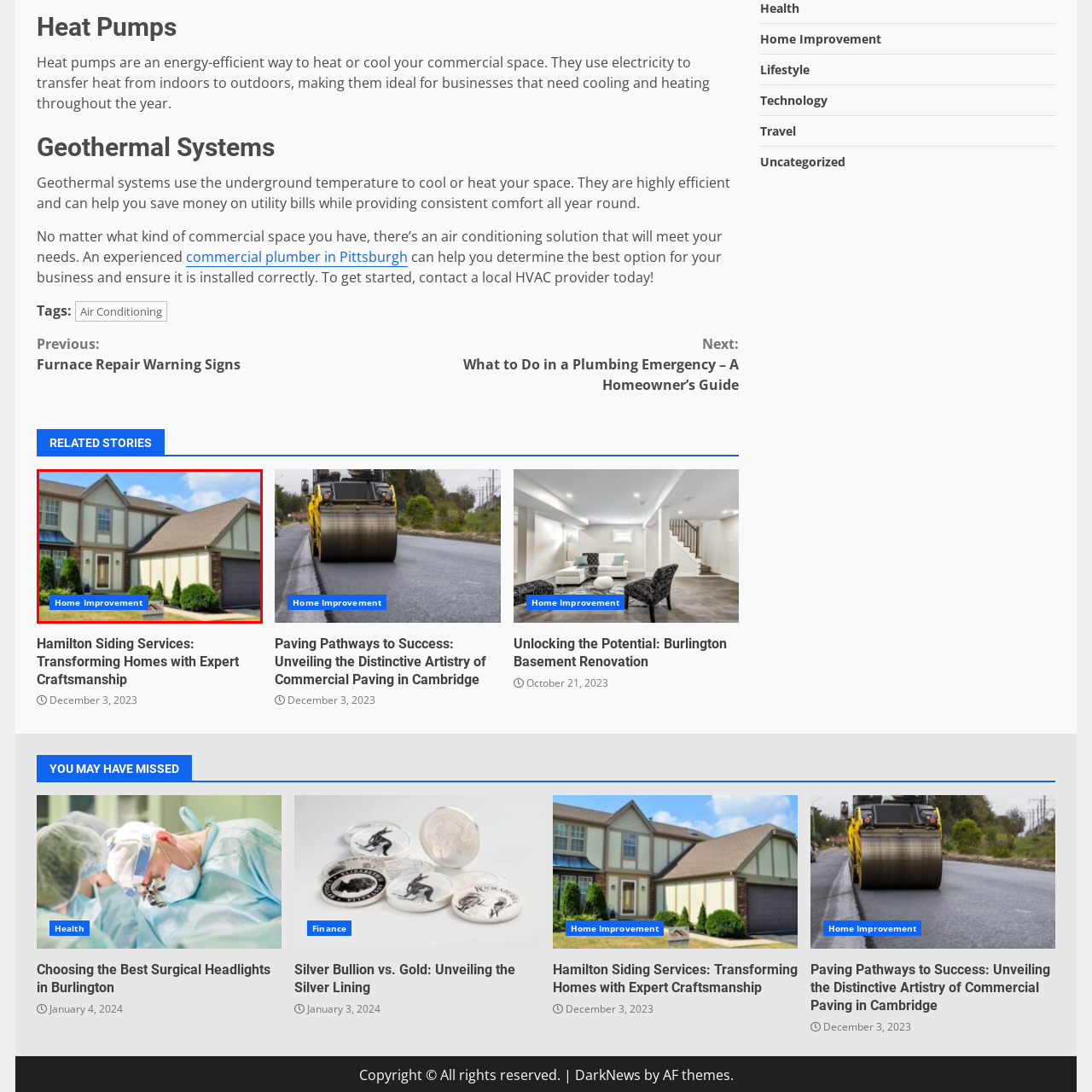Please look at the image highlighted by the red bounding box and provide a single word or phrase as an answer to this question:
What is on the right side of the house?

A garage